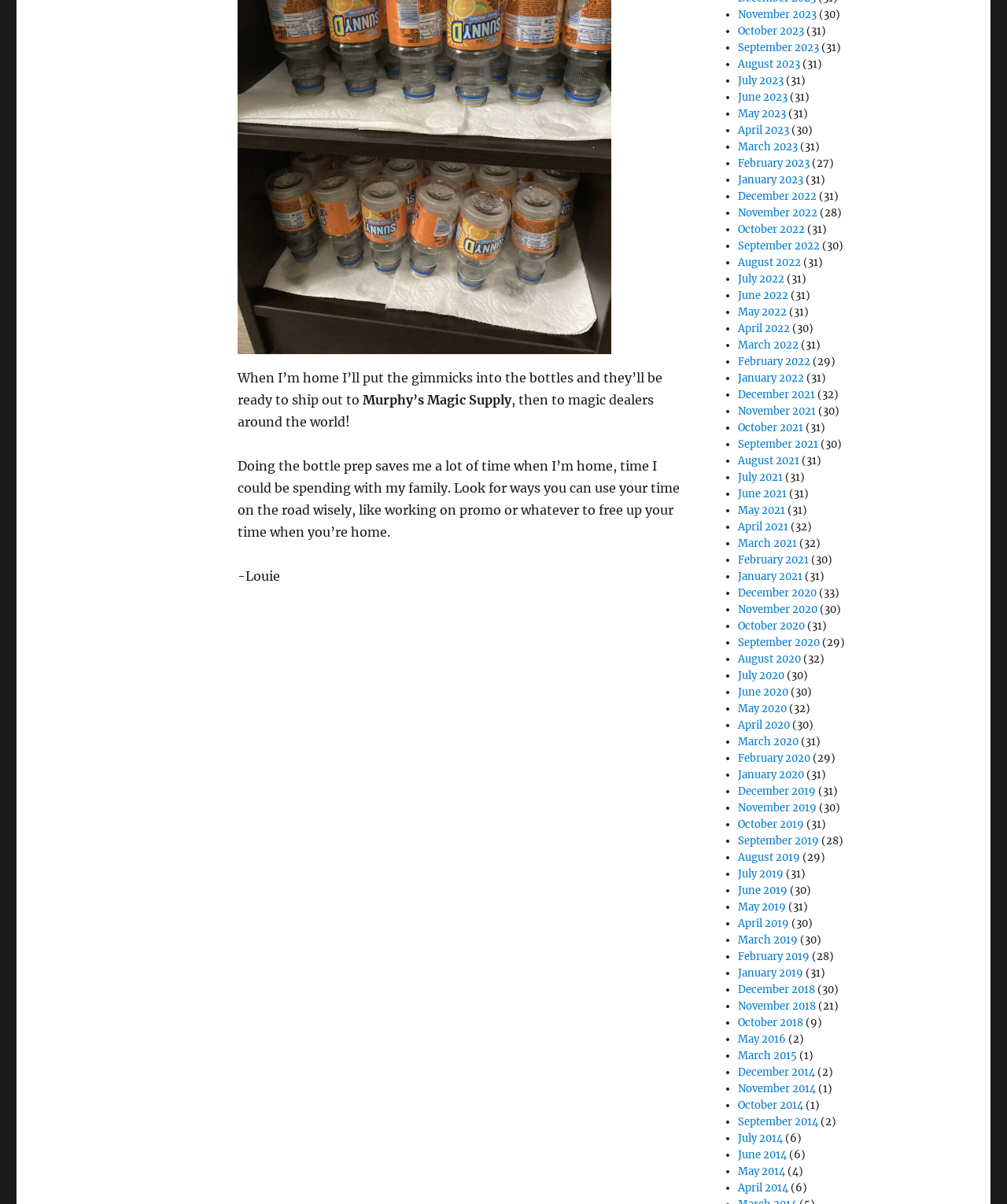Pinpoint the bounding box coordinates for the area that should be clicked to perform the following instruction: "View November 2023".

[0.733, 0.007, 0.811, 0.018]